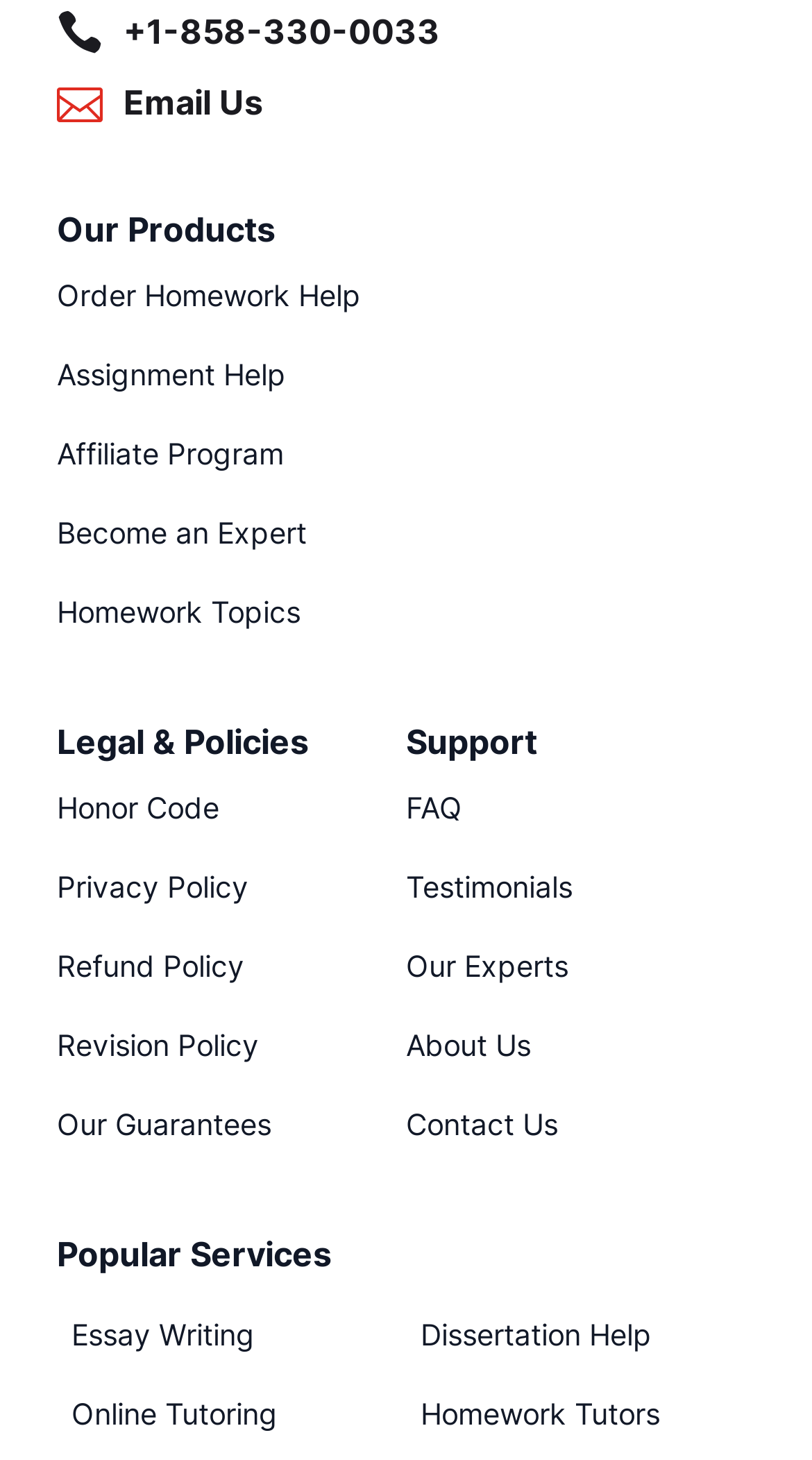Determine the bounding box coordinates of the clickable element necessary to fulfill the instruction: "Get Essay Writing Help". Provide the coordinates as four float numbers within the 0 to 1 range, i.e., [left, top, right, bottom].

[0.088, 0.902, 0.314, 0.926]